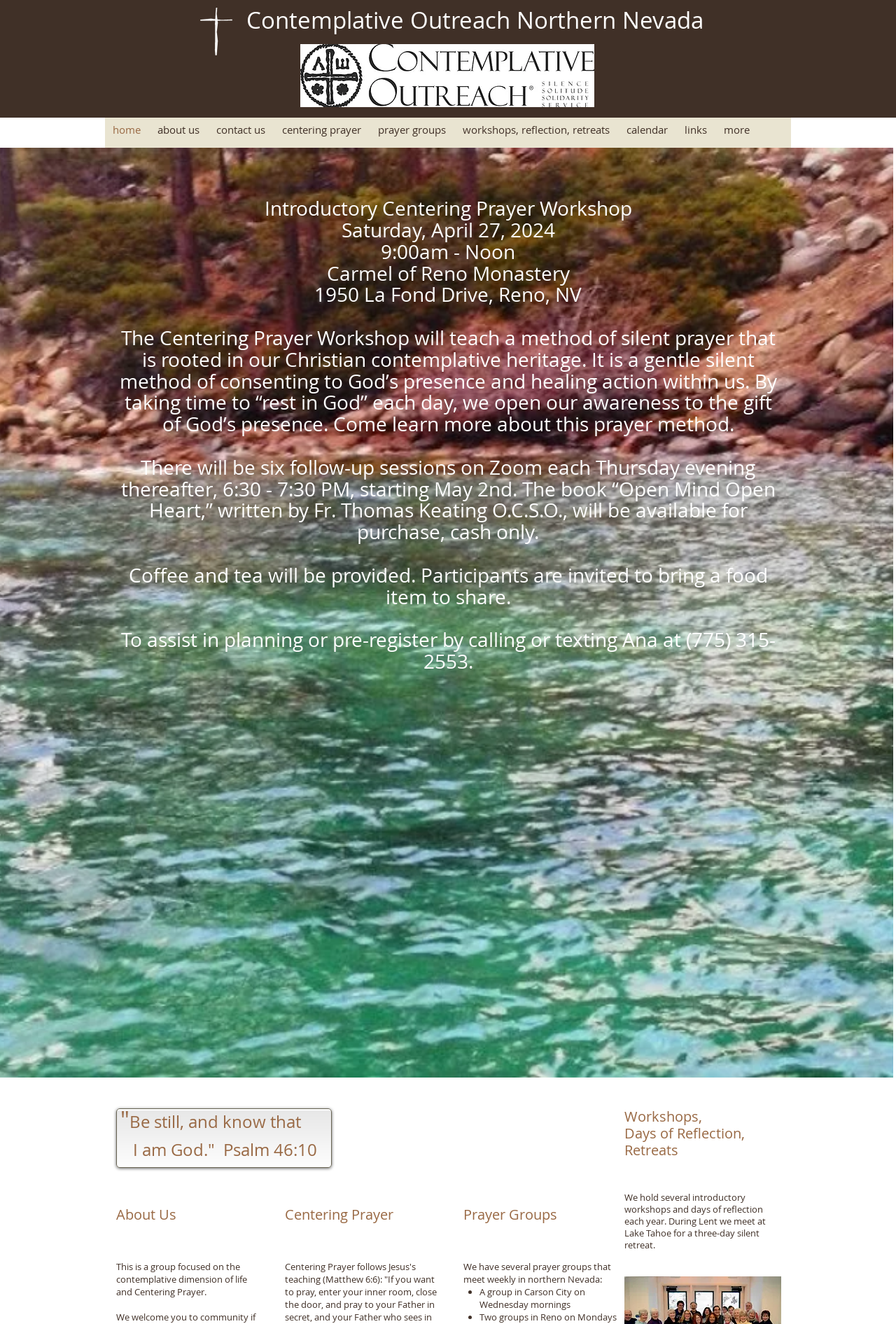Predict the bounding box of the UI element that fits this description: "disorders".

None